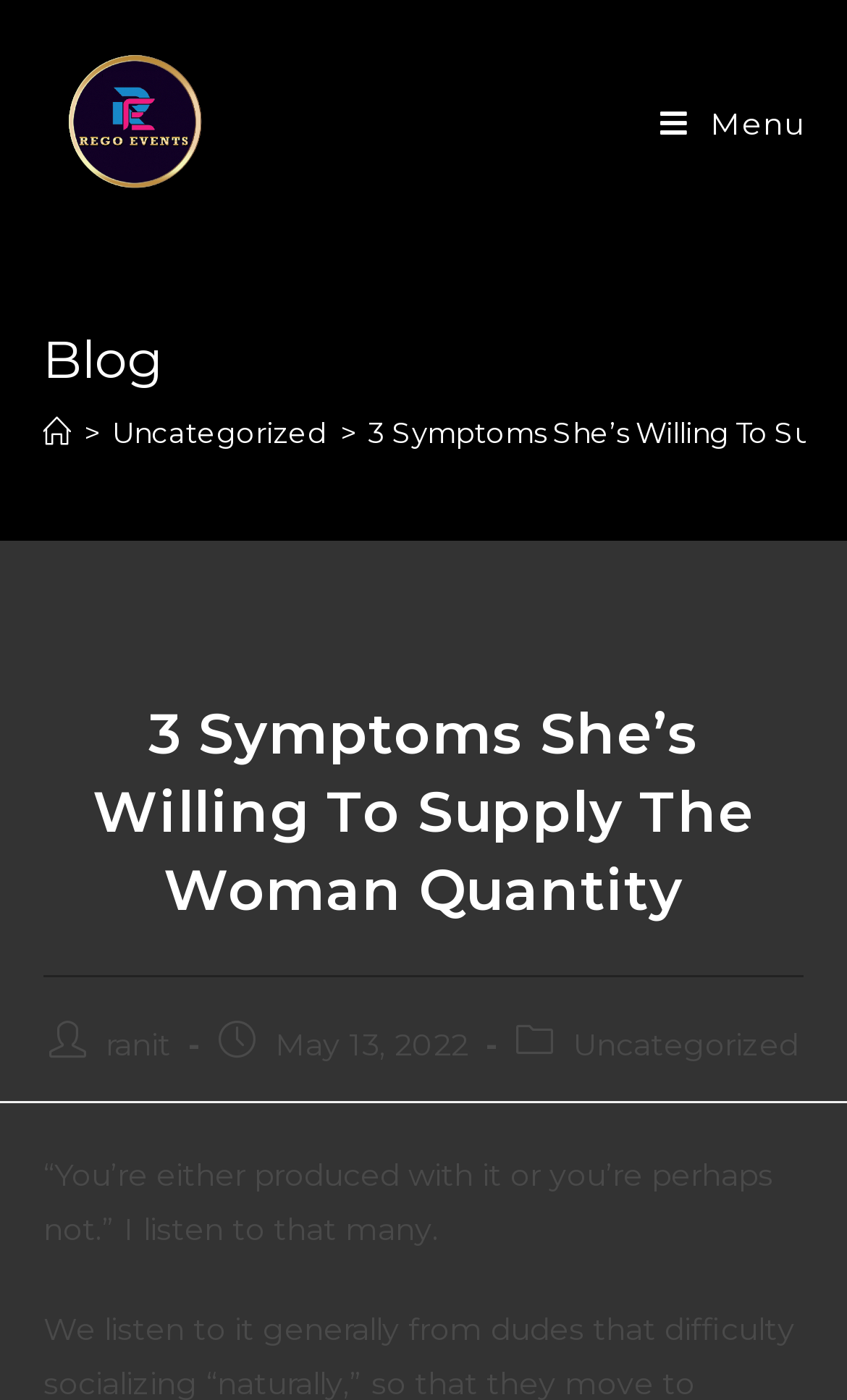Create a detailed narrative of the webpage’s visual and textual elements.

The webpage appears to be a blog post titled "3 Symptoms She’s Willing To Supply The Woman Quantity" on the Rego Events website. At the top left, there is a layout table with a link. On the top right, there is a mobile menu link. 

Below the top section, there is a header section that spans the entire width of the page. Within this section, there is a heading that reads "Blog" on the left, followed by a navigation section with breadcrumbs on the right. The breadcrumbs consist of three links: "Home", "Uncategorized", and a separator symbol ">". 

Further down, there is another header section that spans the entire width of the page. This section contains the title of the blog post, "3 Symptoms She’s Willing To Supply The Woman Quantity", which is centered. Below the title, there are several lines of text that provide metadata about the post, including the post author "ranit", the publication date "May 13, 2022", and the post category "Uncategorized". 

Finally, the main content of the blog post starts with a paragraph of text that begins with the quote "“You’re either produced with it or you’re perhaps not.” I listen to that many.".